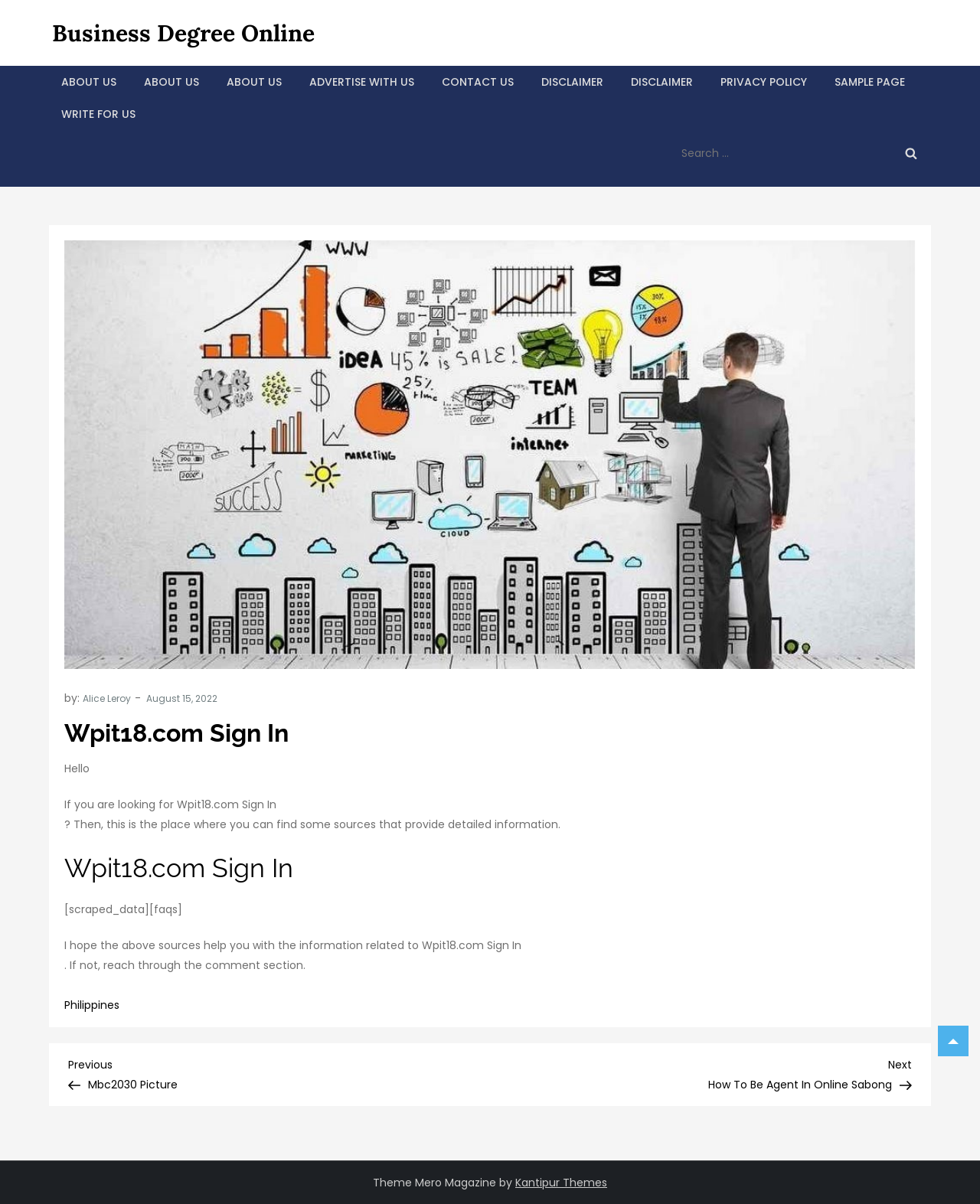Can you find and provide the title of the webpage?

Wpit18.com Sign In